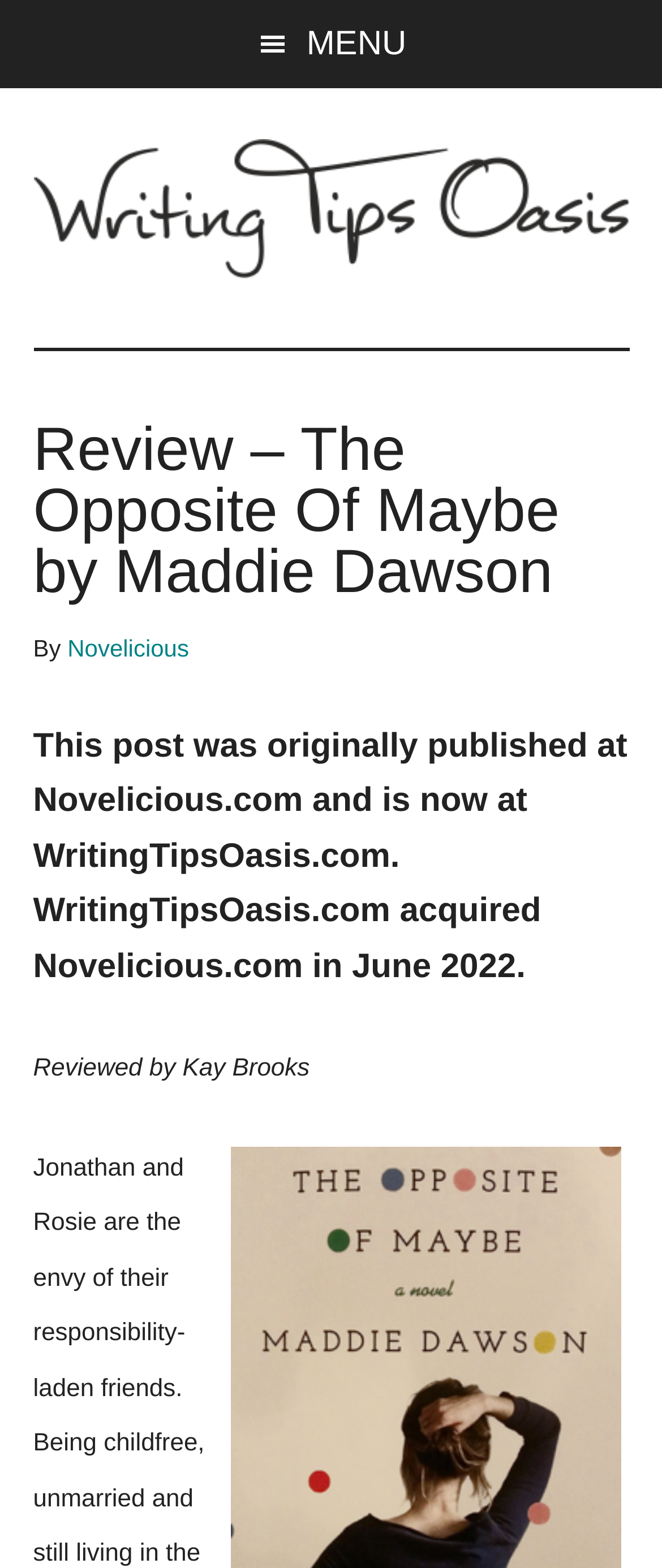Who acquired Novelicious.com?
Relying on the image, give a concise answer in one word or a brief phrase.

WritingTipsOasis.com